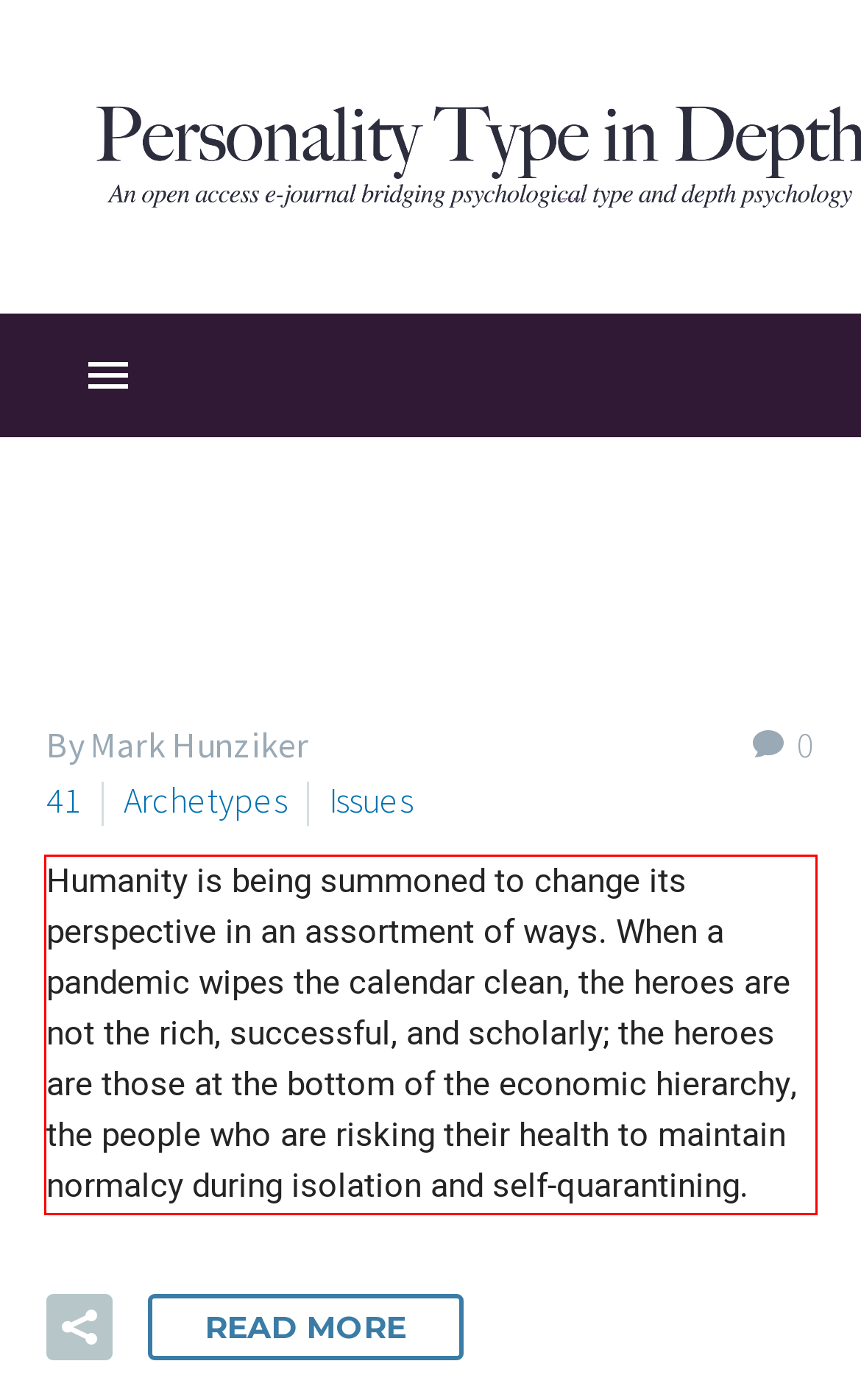You are given a screenshot with a red rectangle. Identify and extract the text within this red bounding box using OCR.

Humanity is being summoned to change its perspective in an assortment of ways. When a pandemic wipes the calendar clean, the heroes are not the rich, successful, and scholarly; the heroes are those at the bottom of the economic hierarchy, the people who are risking their health to maintain normalcy during isolation and self-quarantining.